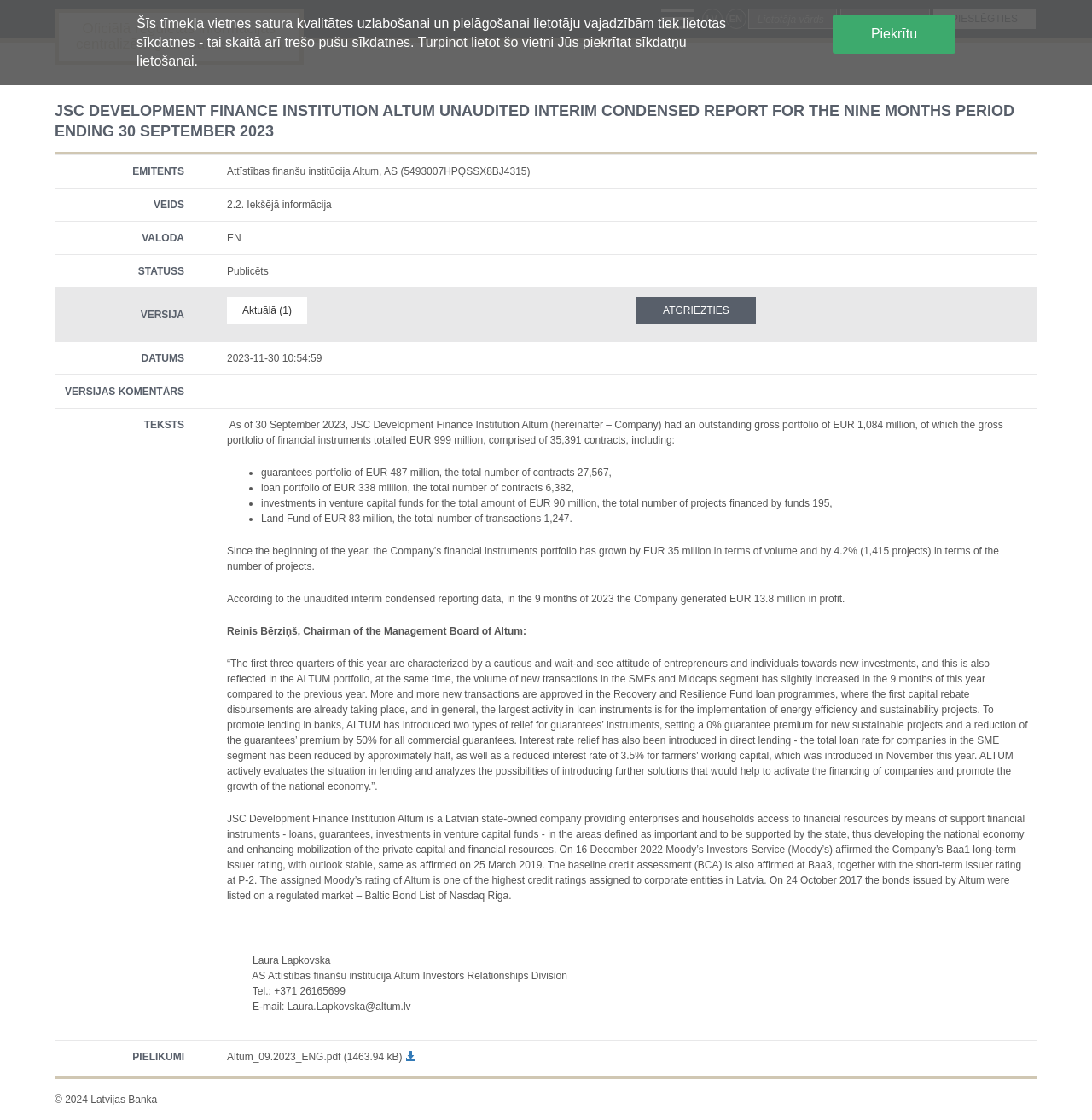Please mark the clickable region by giving the bounding box coordinates needed to complete this instruction: "Select the 'EN' language option".

[0.665, 0.008, 0.683, 0.026]